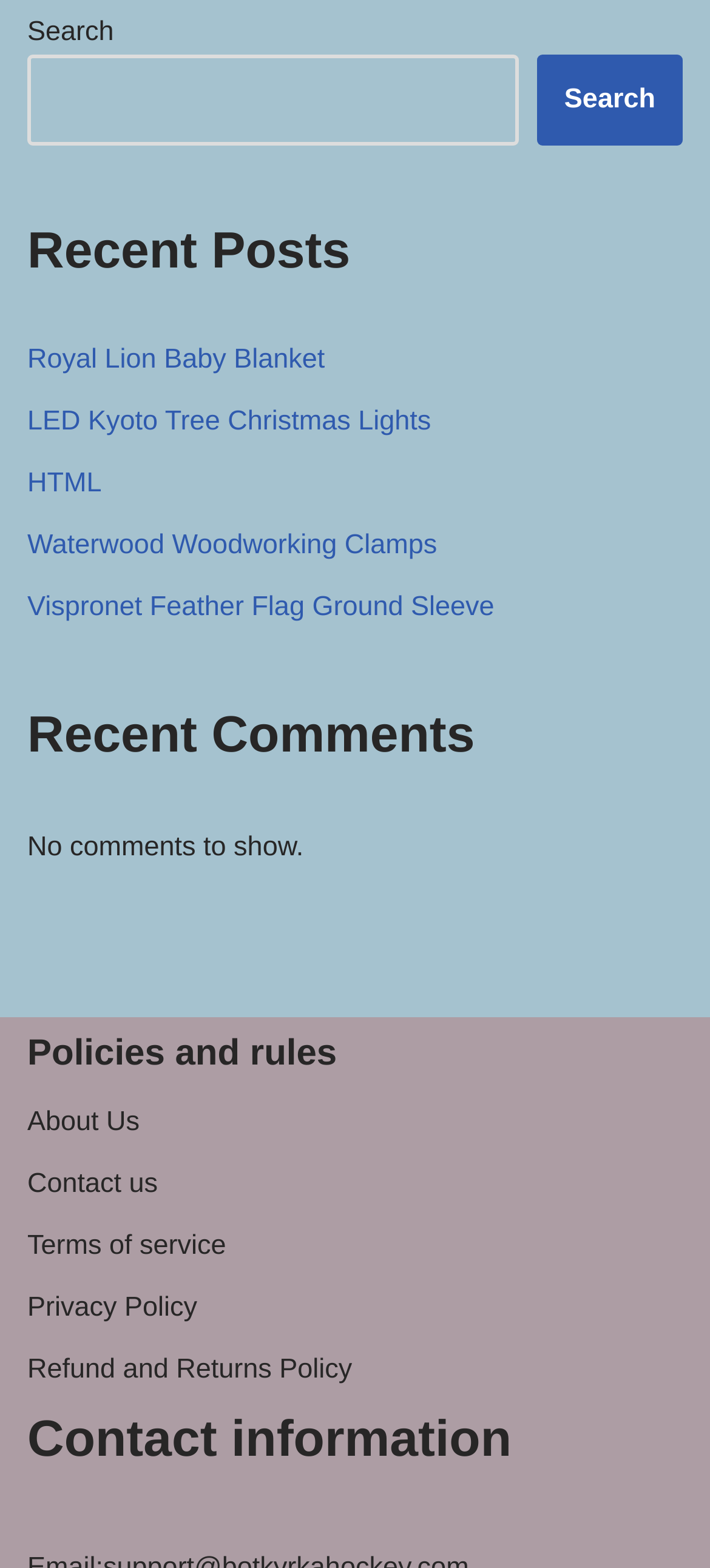Extract the bounding box coordinates for the UI element described by the text: "Waterwood Woodworking Clamps". The coordinates should be in the form of [left, top, right, bottom] with values between 0 and 1.

[0.038, 0.338, 0.616, 0.357]